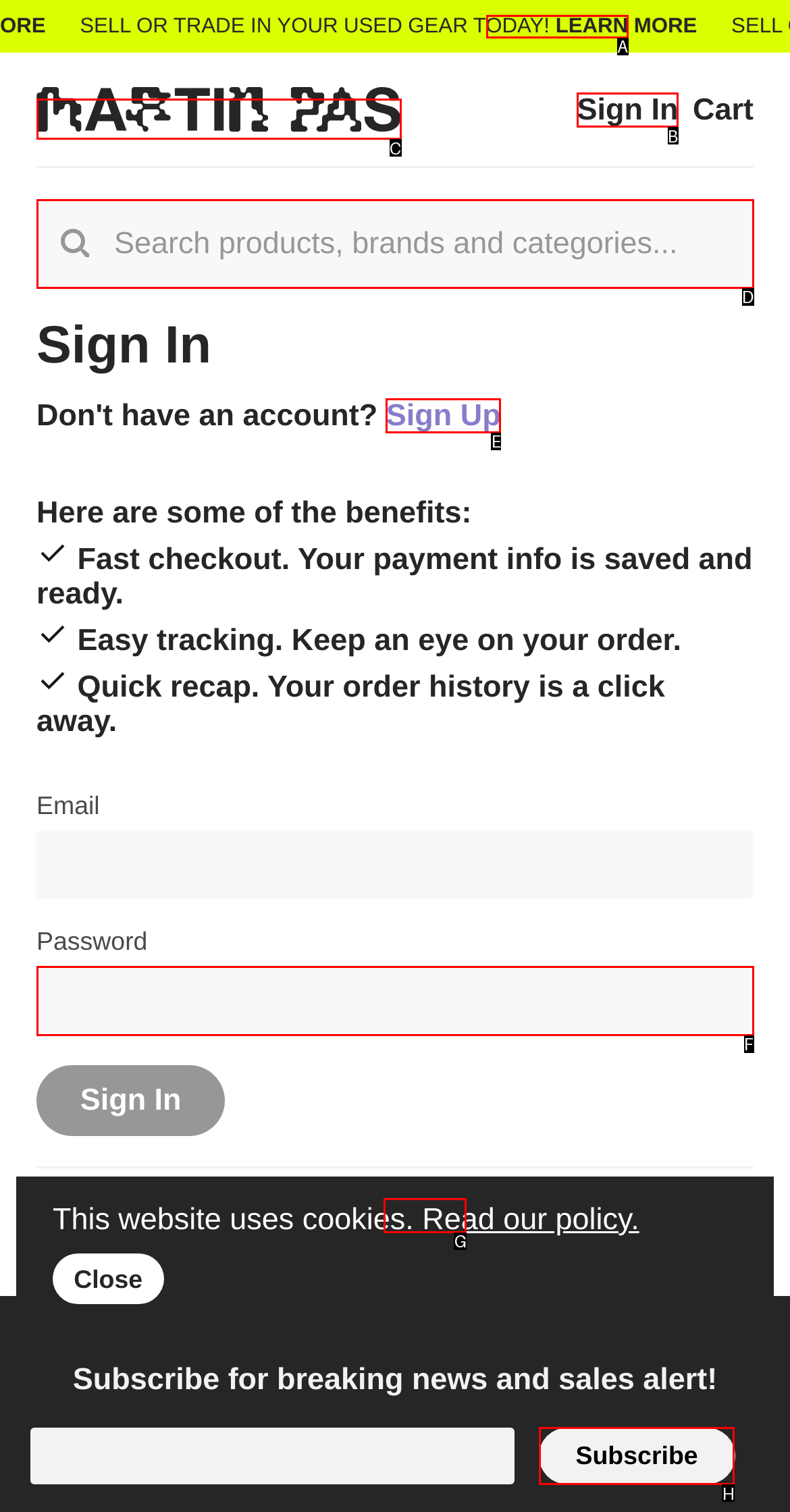Pick the right letter to click to achieve the task: Learn more about the store
Answer with the letter of the correct option directly.

A